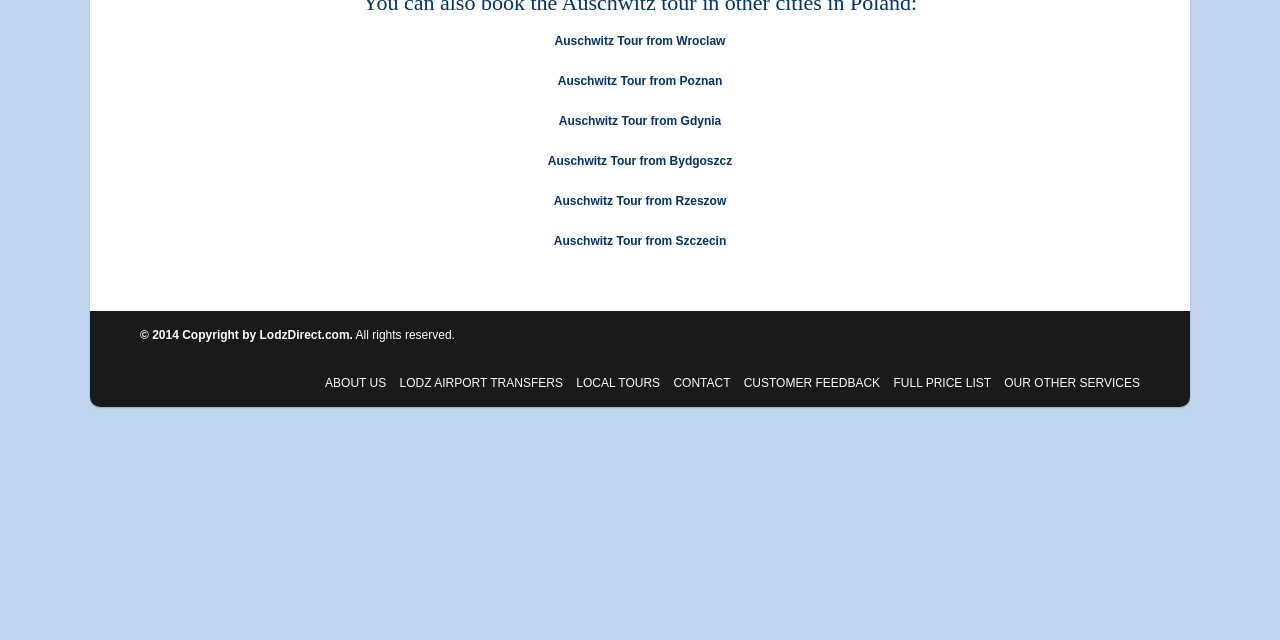Locate the bounding box of the user interface element based on this description: "ABOUT US".

[0.254, 0.588, 0.302, 0.609]